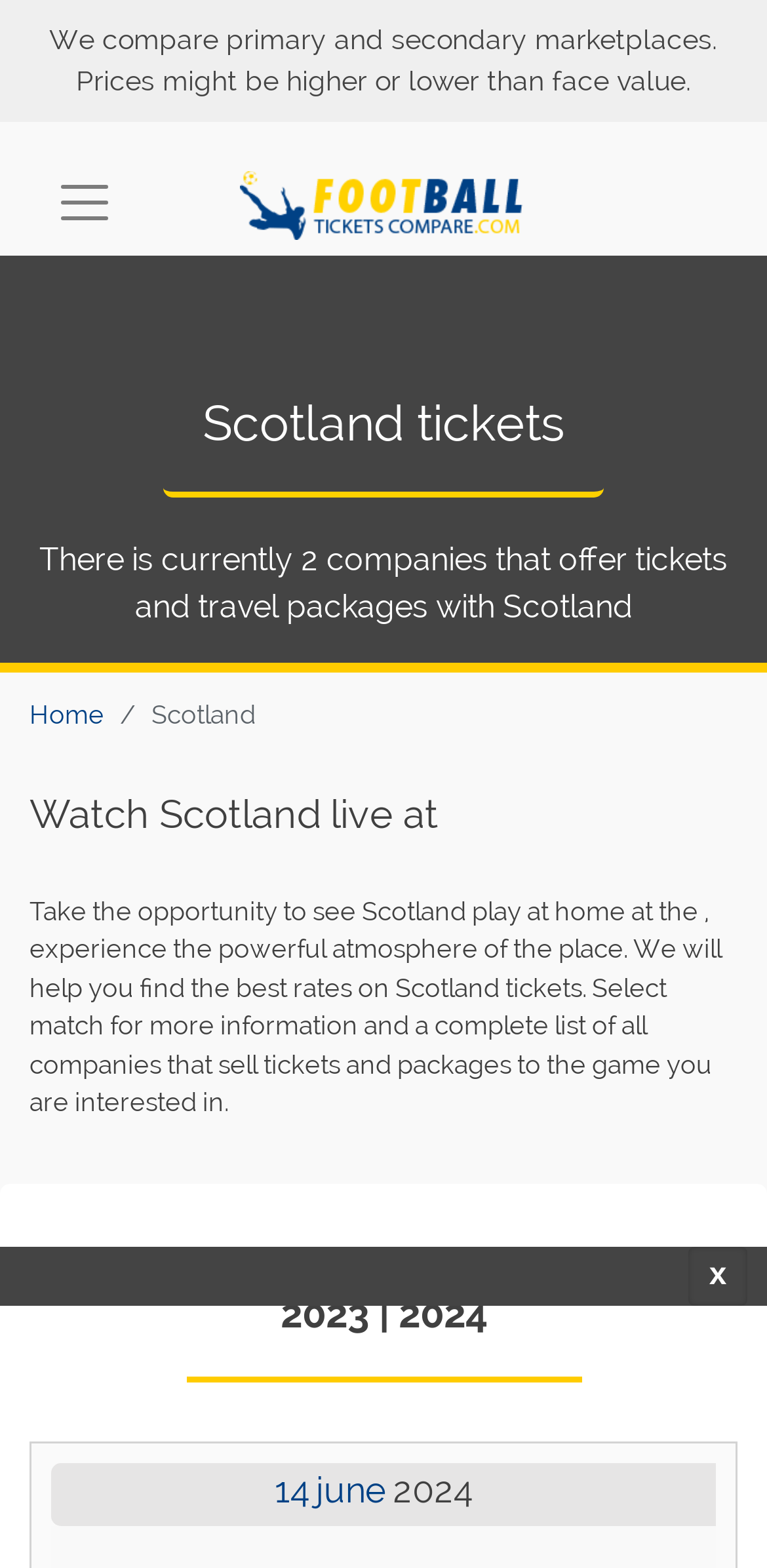Where can I watch Scotland play?
Please use the image to deliver a detailed and complete answer.

The heading 'Watch Scotland live at' is followed by a description that mentions 'see Scotland play at home at the', indicating that one can watch Scotland play at their home stadium.